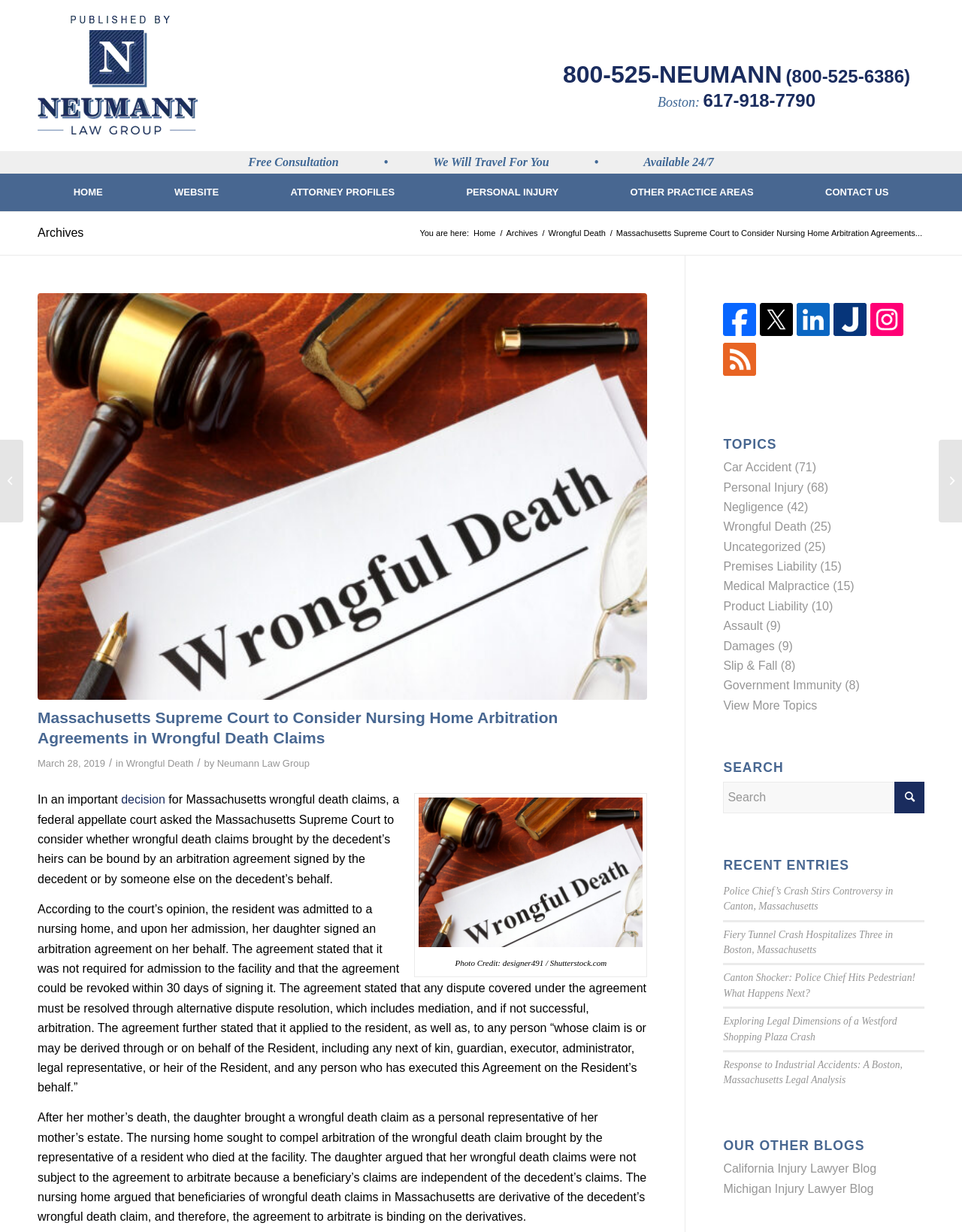What is the date of the blog post?
Answer the question with a single word or phrase by looking at the picture.

March 28, 2019